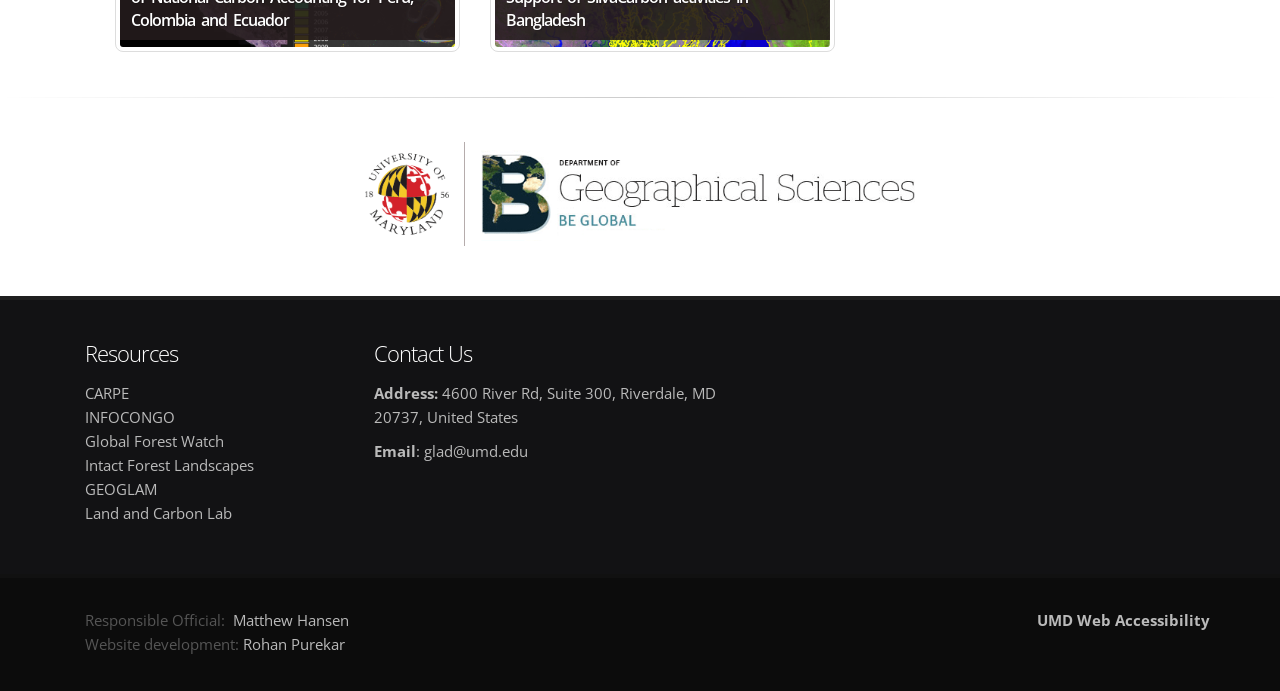Specify the bounding box coordinates of the region I need to click to perform the following instruction: "Visit Matthew Hansen's page". The coordinates must be four float numbers in the range of 0 to 1, i.e., [left, top, right, bottom].

[0.182, 0.883, 0.273, 0.912]